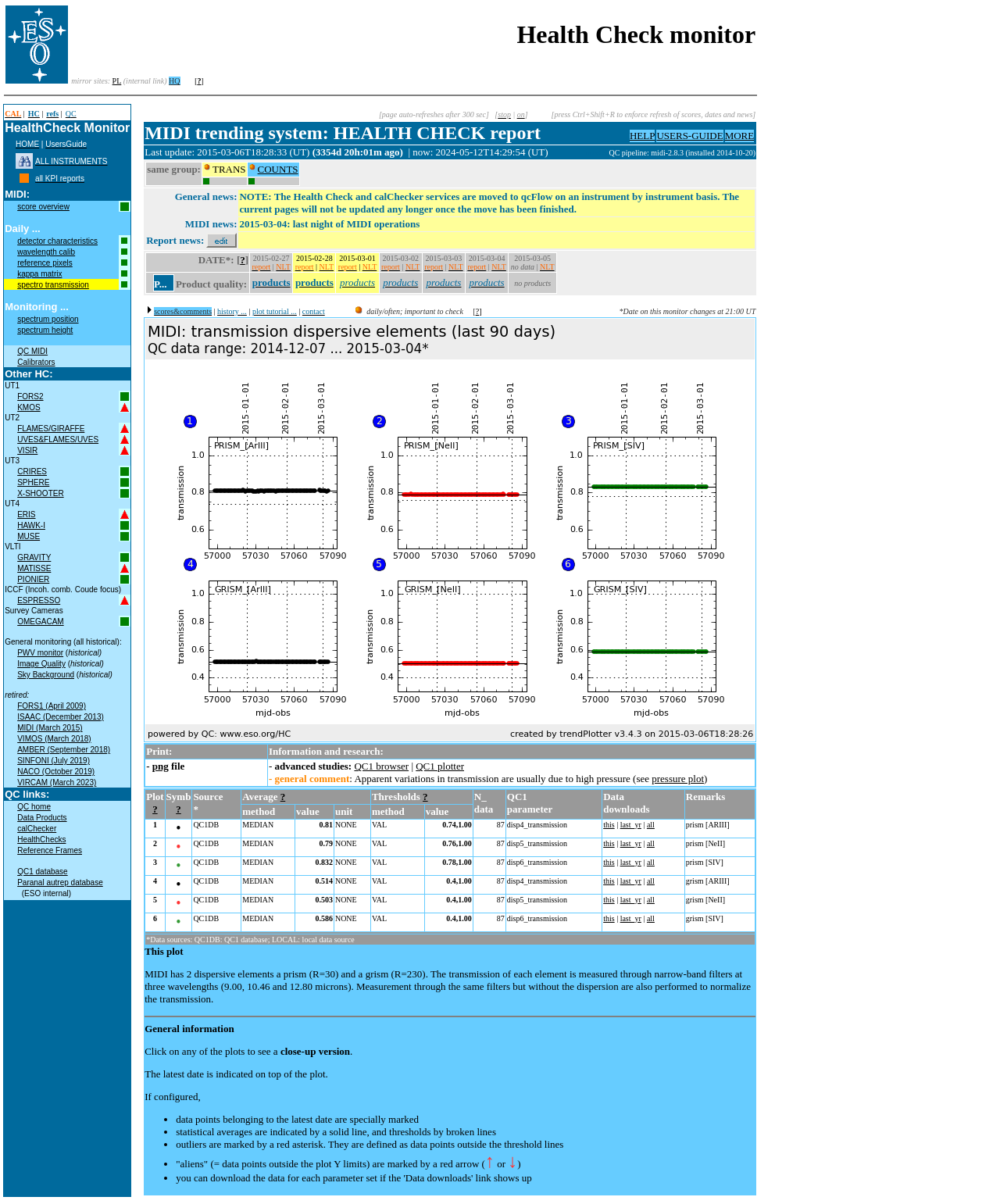What is the text of the last grid cell?
Please give a detailed answer to the question using the information shown in the image.

The last grid cell can be found in the last table row, which contains the text 'reference pixels'. This text is part of a larger string that includes 'REFPIX: all group reports scored ok'.